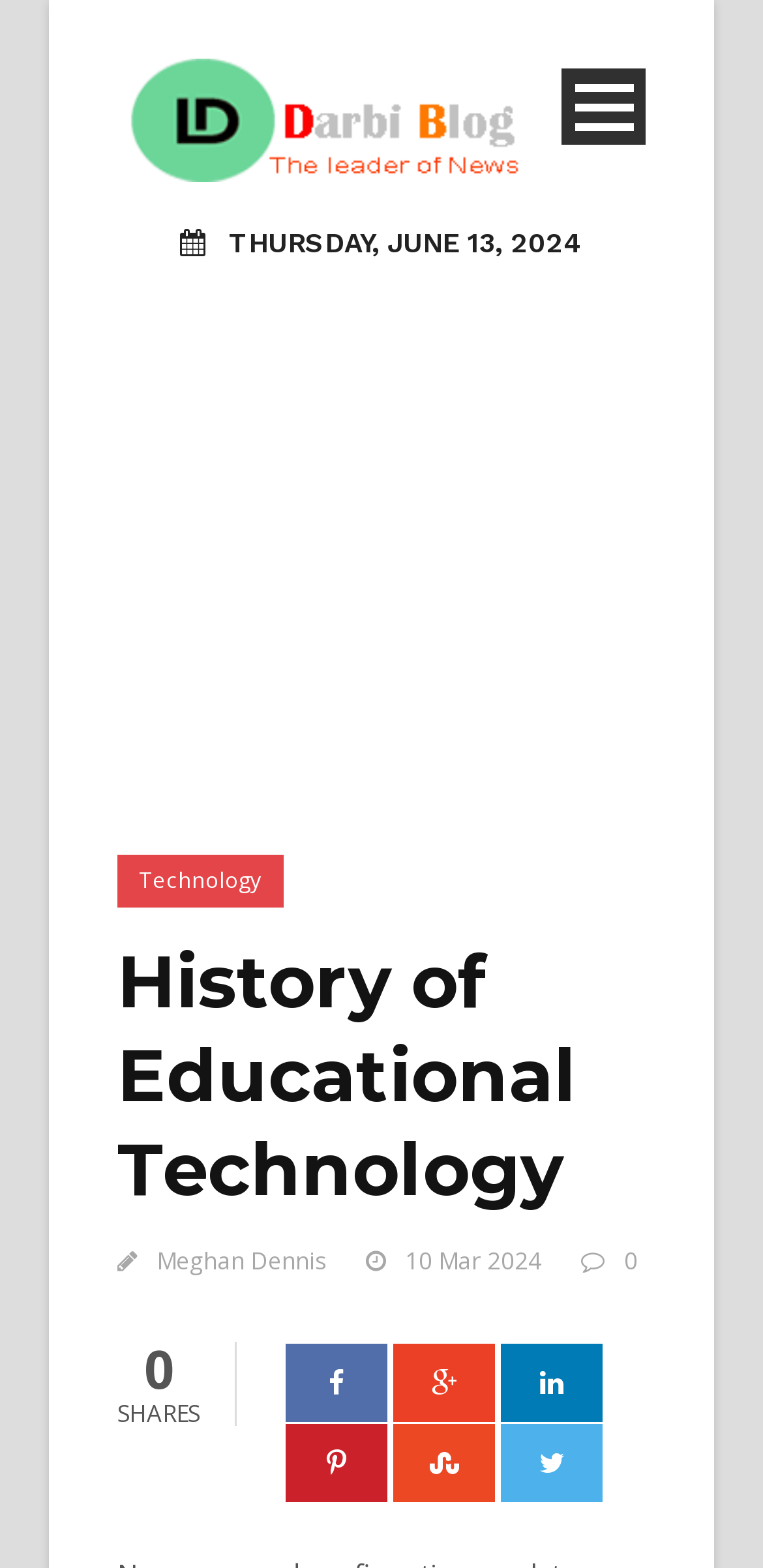Give the bounding box coordinates for the element described as: "parent_node: 0".

[0.656, 0.908, 0.79, 0.958]